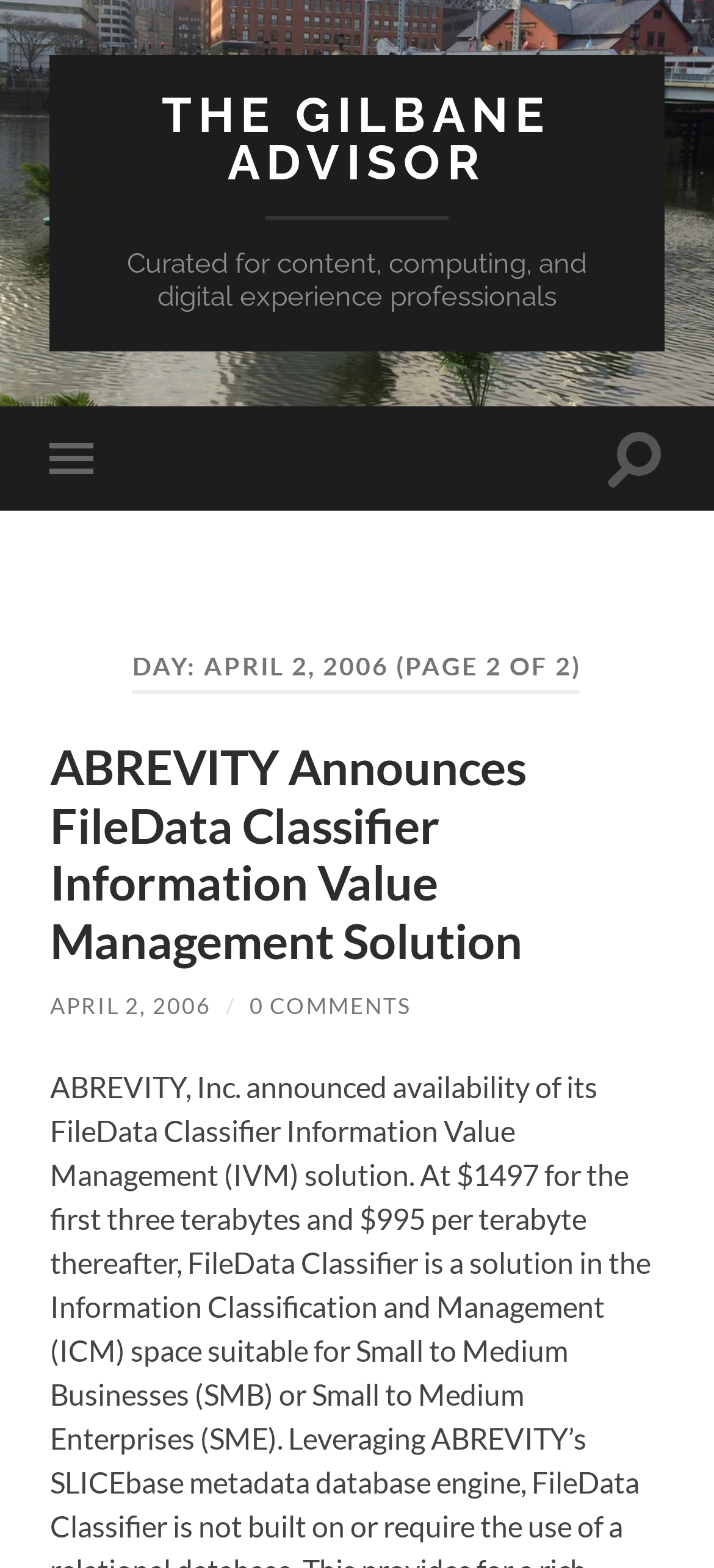For the given element description Research papers free download, determine the bounding box coordinates of the UI element. The coordinates should follow the format (top-left x, top-left y, bottom-right x, bottom-right y) and be within the range of 0 to 1.

None